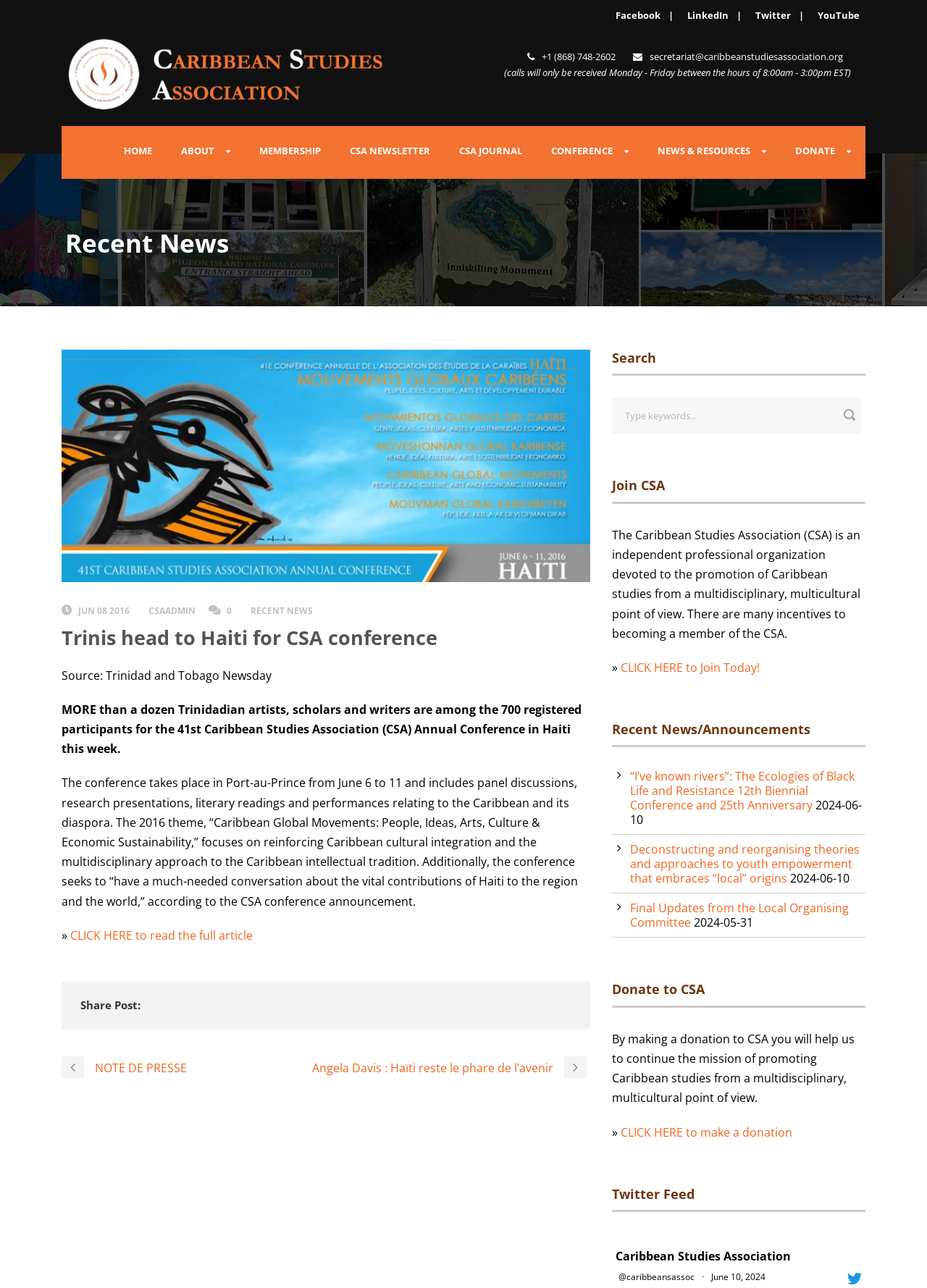Respond with a single word or phrase to the following question: How many registered participants are there for the 41st CSA Annual Conference?

700